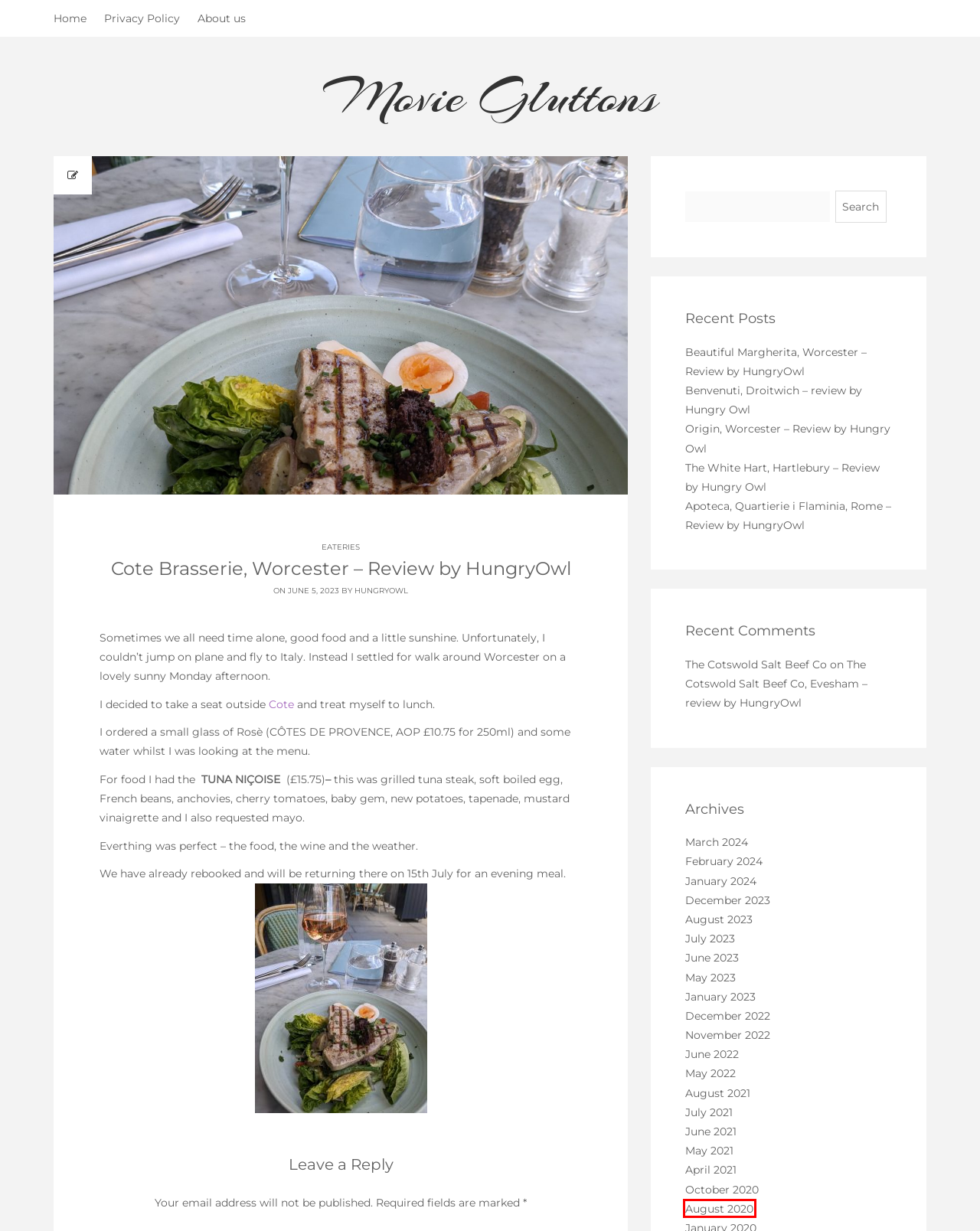Observe the screenshot of a webpage with a red bounding box around an element. Identify the webpage description that best fits the new page after the element inside the bounding box is clicked. The candidates are:
A. December 2023 – Movie Gluttons
B. January 2024 – Movie Gluttons
C. May 2023 – Movie Gluttons
D. Eateries – Movie Gluttons
E. August 2020 – Movie Gluttons
F. October 2020 – Movie Gluttons
G. August 2023 – Movie Gluttons
H. HungryOwl – Movie Gluttons

E